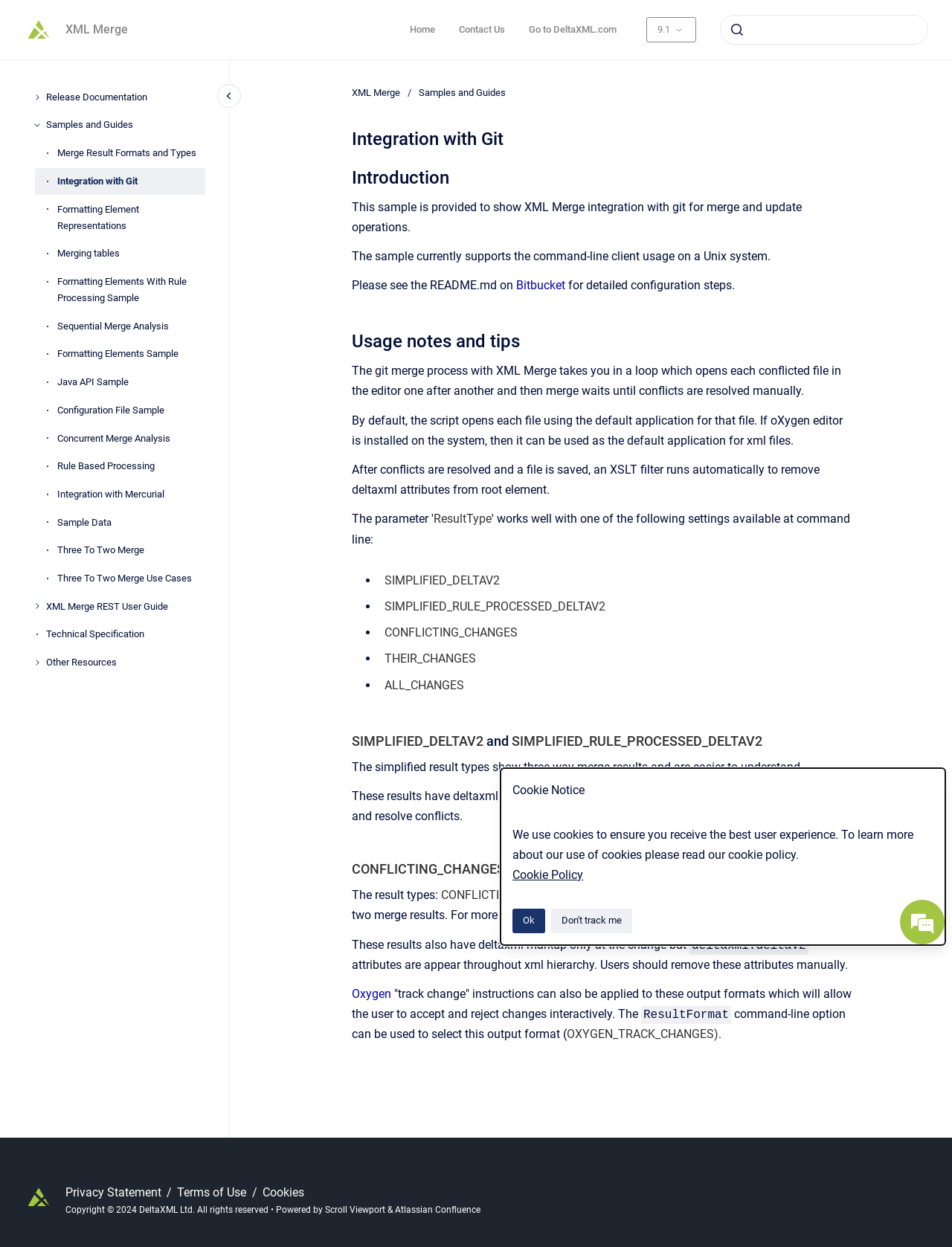Using the webpage screenshot and the element description Three To Two Merge, determine the bounding box coordinates. Specify the coordinates in the format (top-left x, top-left y, bottom-right x, bottom-right y) with values ranging from 0 to 1.

[0.06, 0.431, 0.216, 0.452]